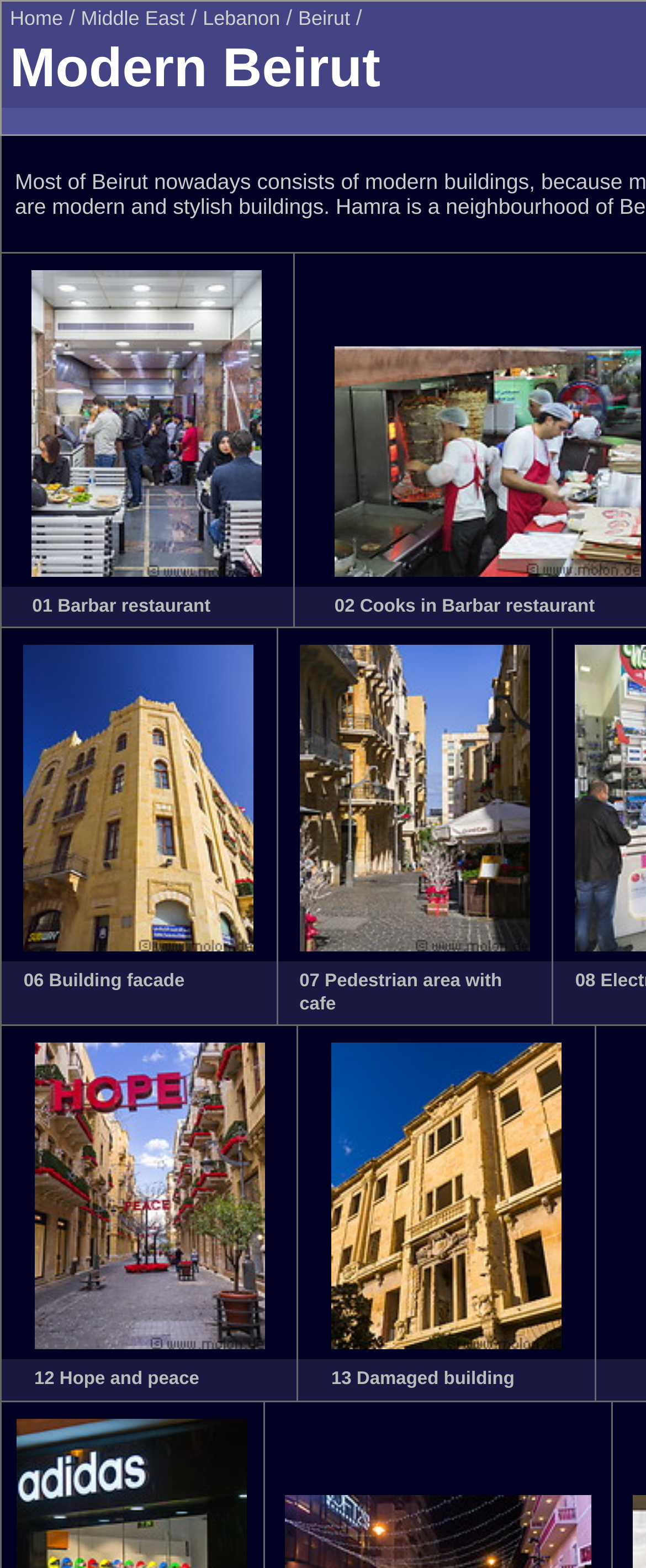Kindly determine the bounding box coordinates of the area that needs to be clicked to fulfill this instruction: "View 01 Barbar restaurant".

[0.05, 0.358, 0.406, 0.371]